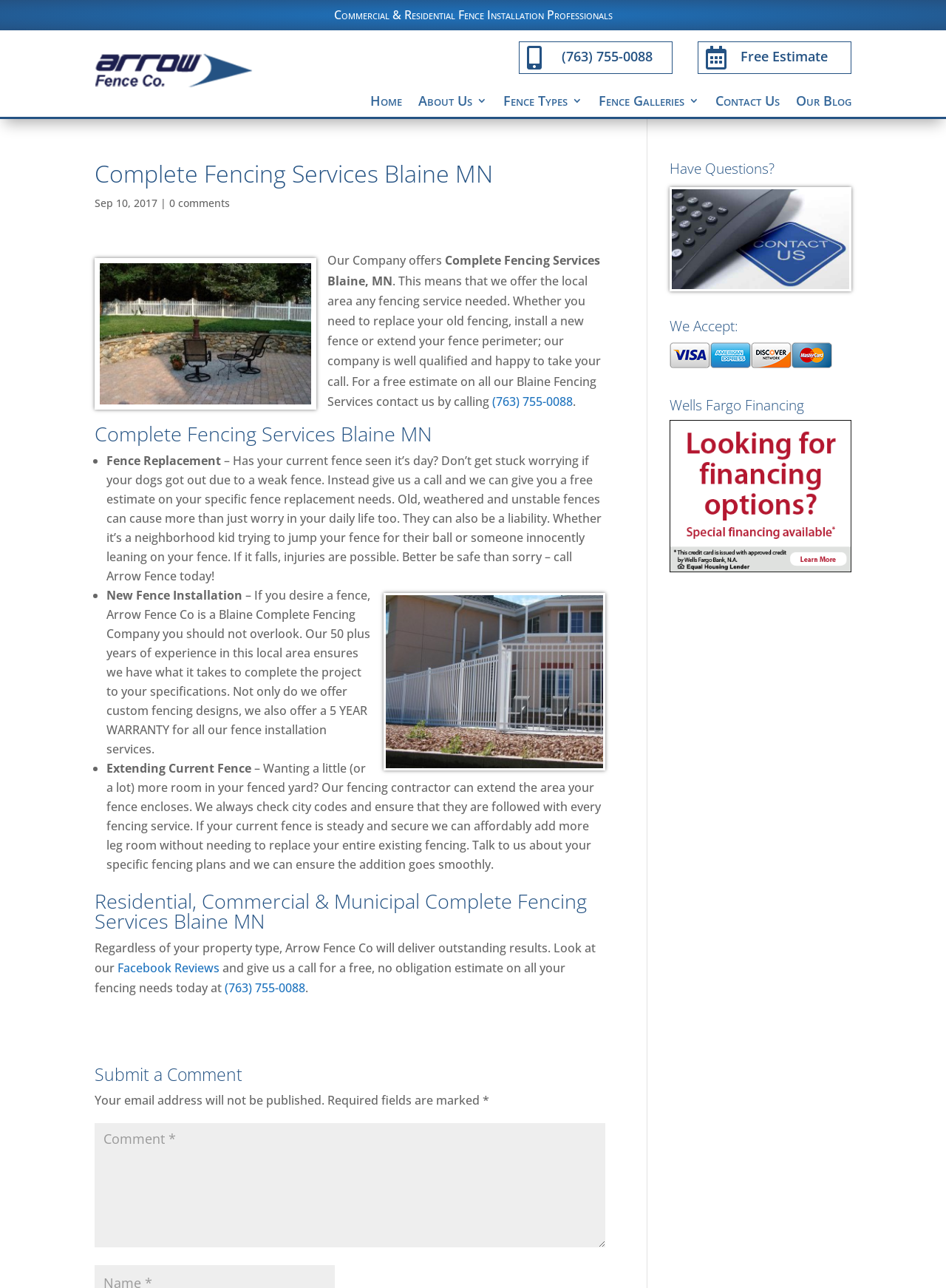Respond with a single word or phrase:
What types of fencing services are offered?

Fence Replacement, New Fence Installation, Extending Current Fence